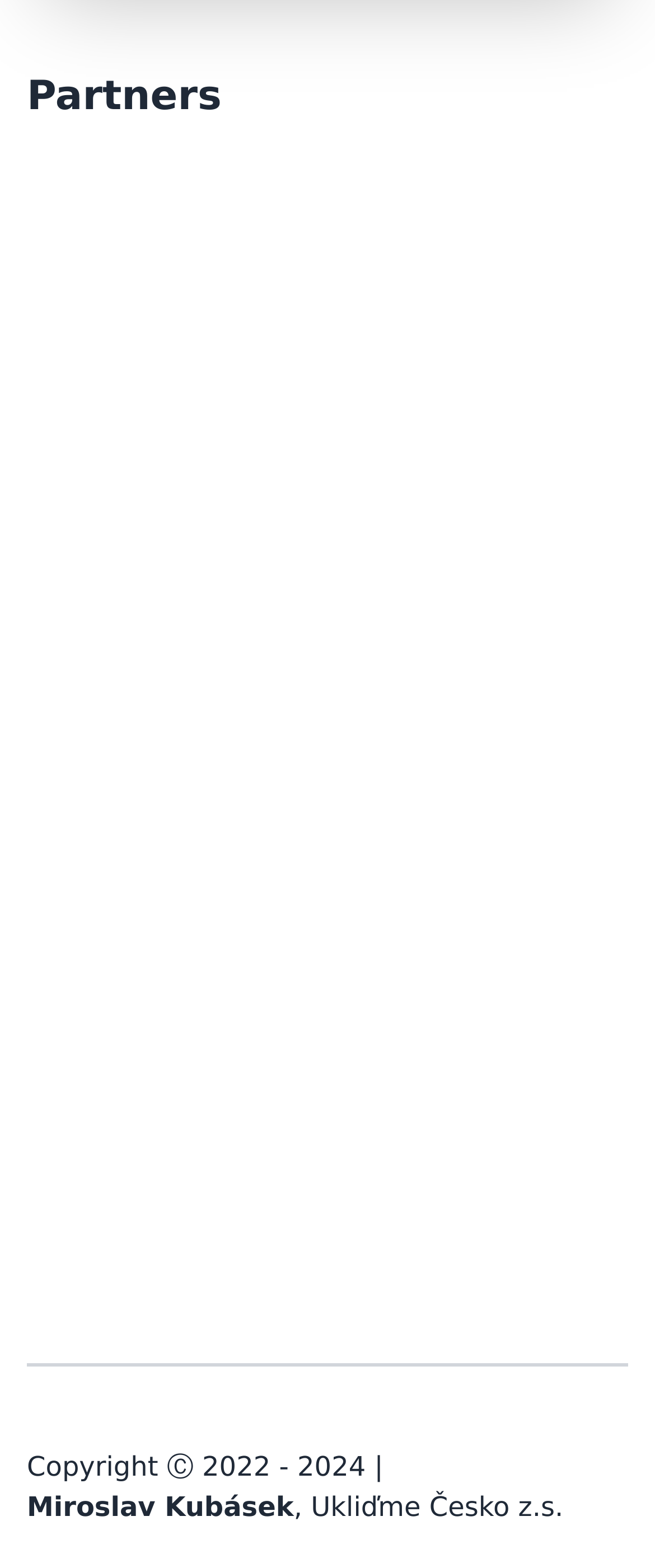Please locate the bounding box coordinates of the element that needs to be clicked to achieve the following instruction: "Explore EKO-KOM". The coordinates should be four float numbers between 0 and 1, i.e., [left, top, right, bottom].

[0.684, 0.638, 0.928, 0.717]